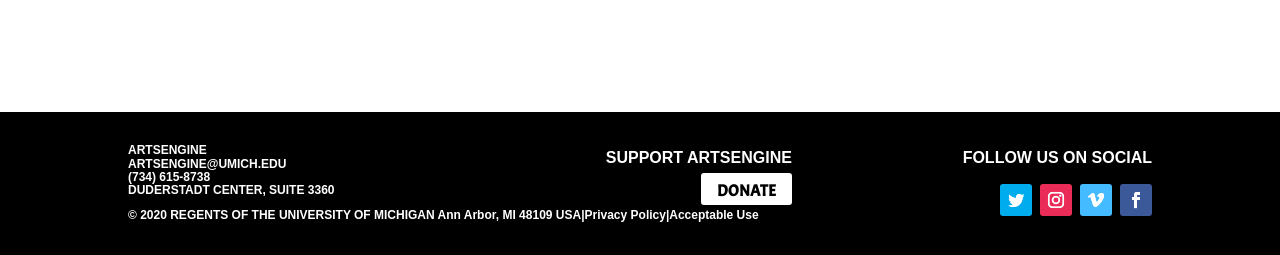How can I support ARTSENGINE?
Answer with a single word or phrase, using the screenshot for reference.

Donate